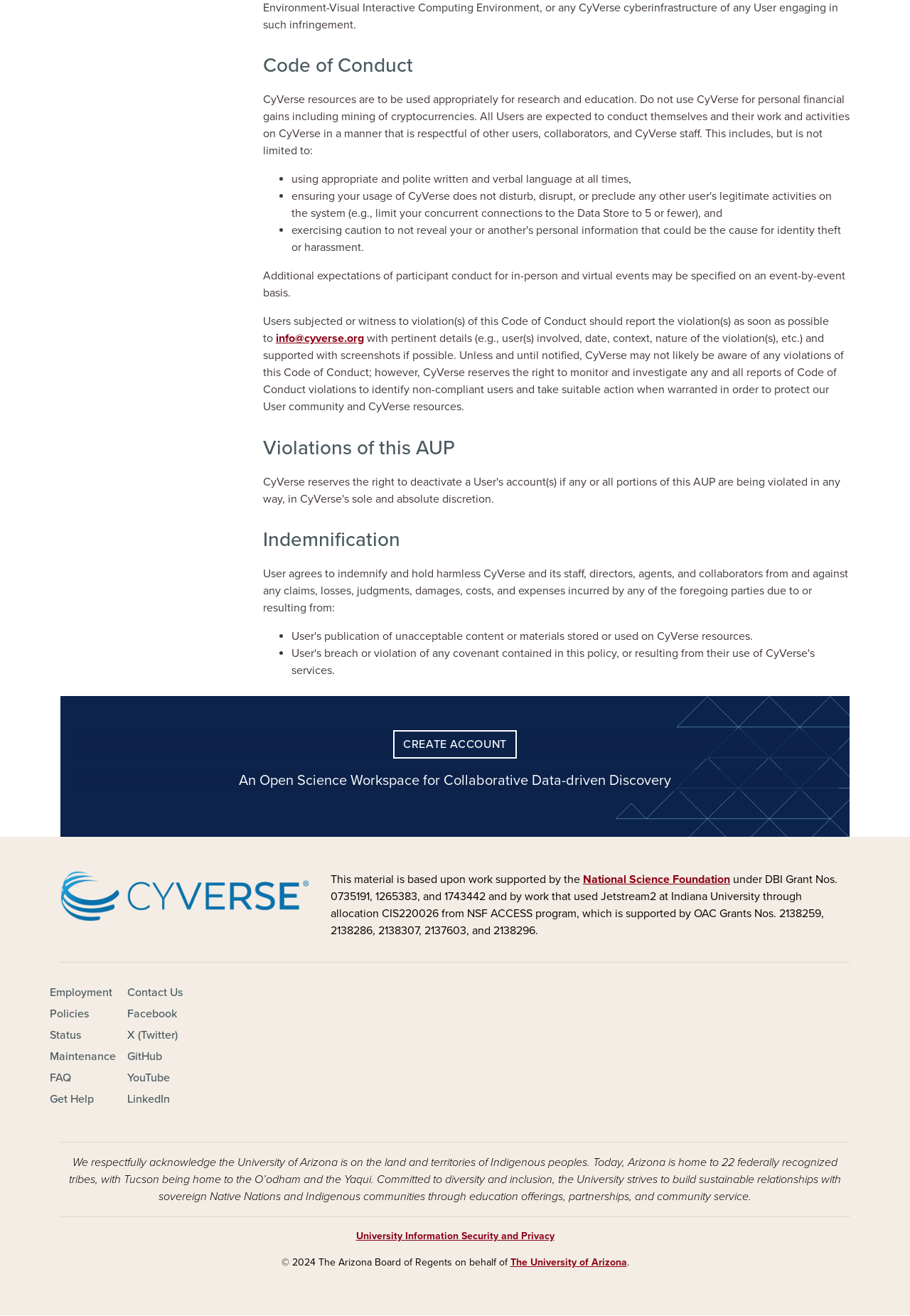What is the purpose of CyVerse resources?
Examine the screenshot and reply with a single word or phrase.

Research and education